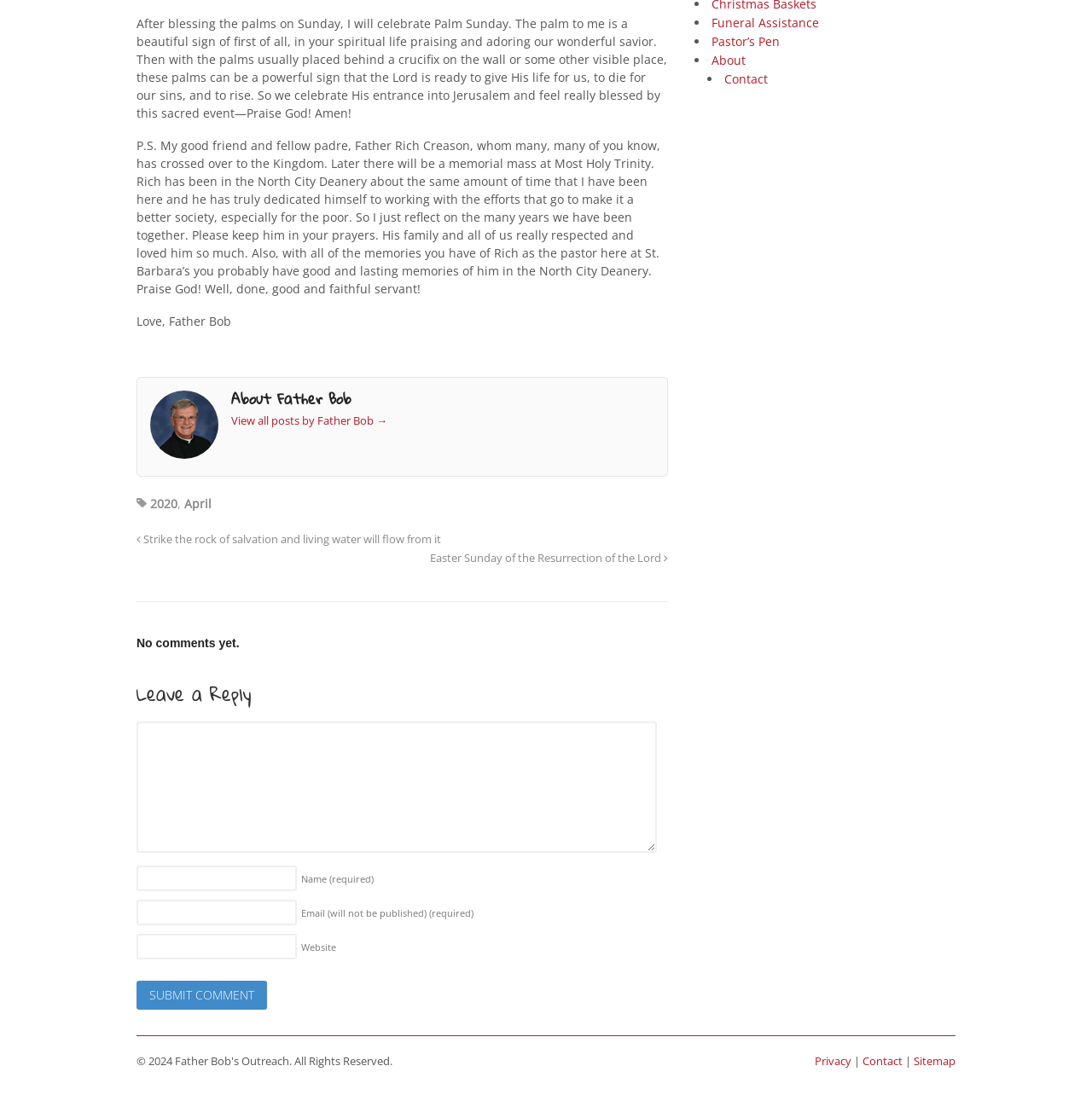Provide the bounding box coordinates, formatted as (top-left x, top-left y, bottom-right x, bottom-right y), with all values being floating point numbers between 0 and 1. Identify the bounding box of the UI element that matches the description: parent_node: Website name="url"

[0.125, 0.836, 0.272, 0.858]